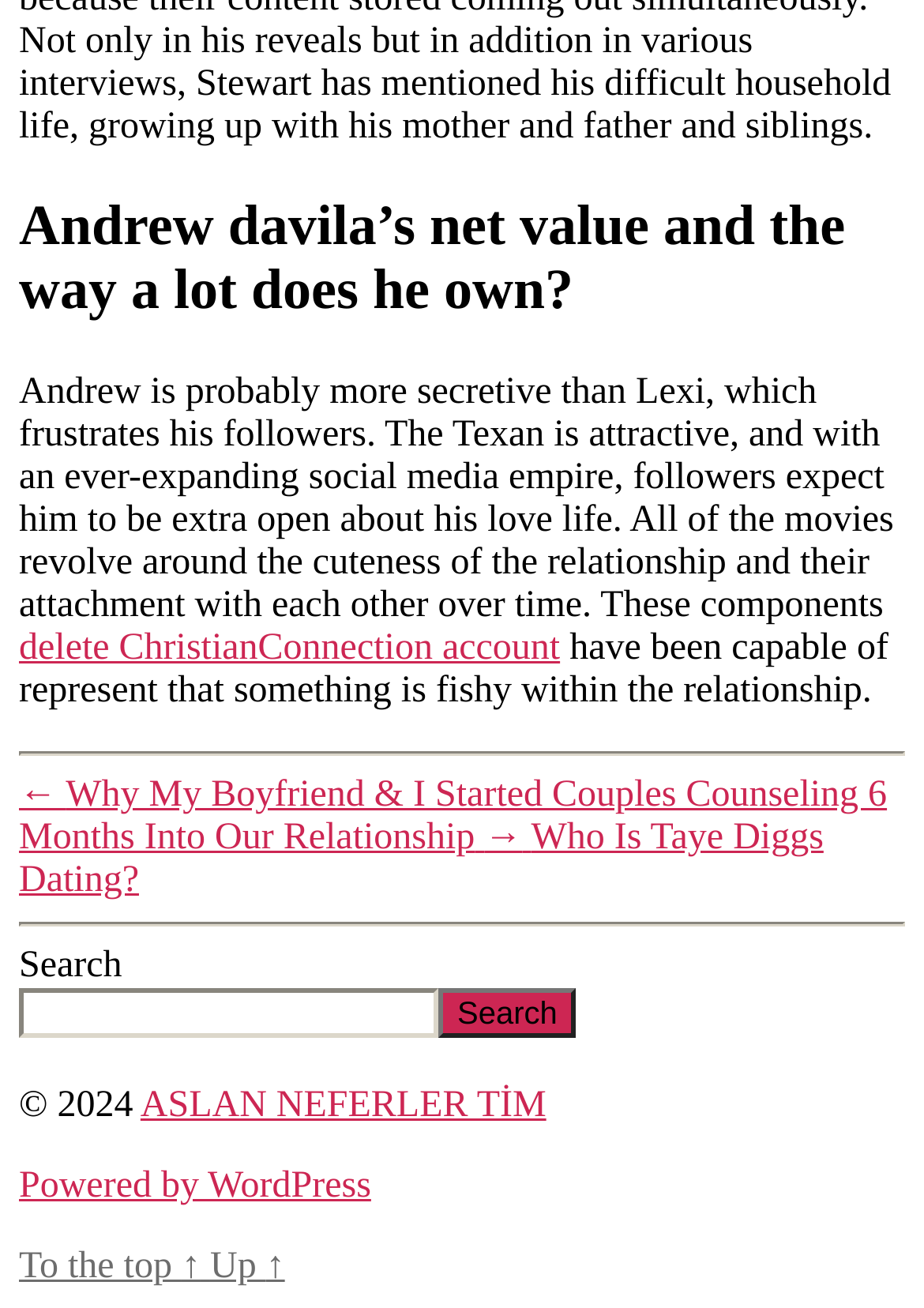What is the platform that powers the website?
Provide a comprehensive and detailed answer to the question.

The platform that powers the website can be determined by looking at the link element in the contentinfo section, which says 'Powered by WordPress'. This suggests that the website is built using the WordPress platform.